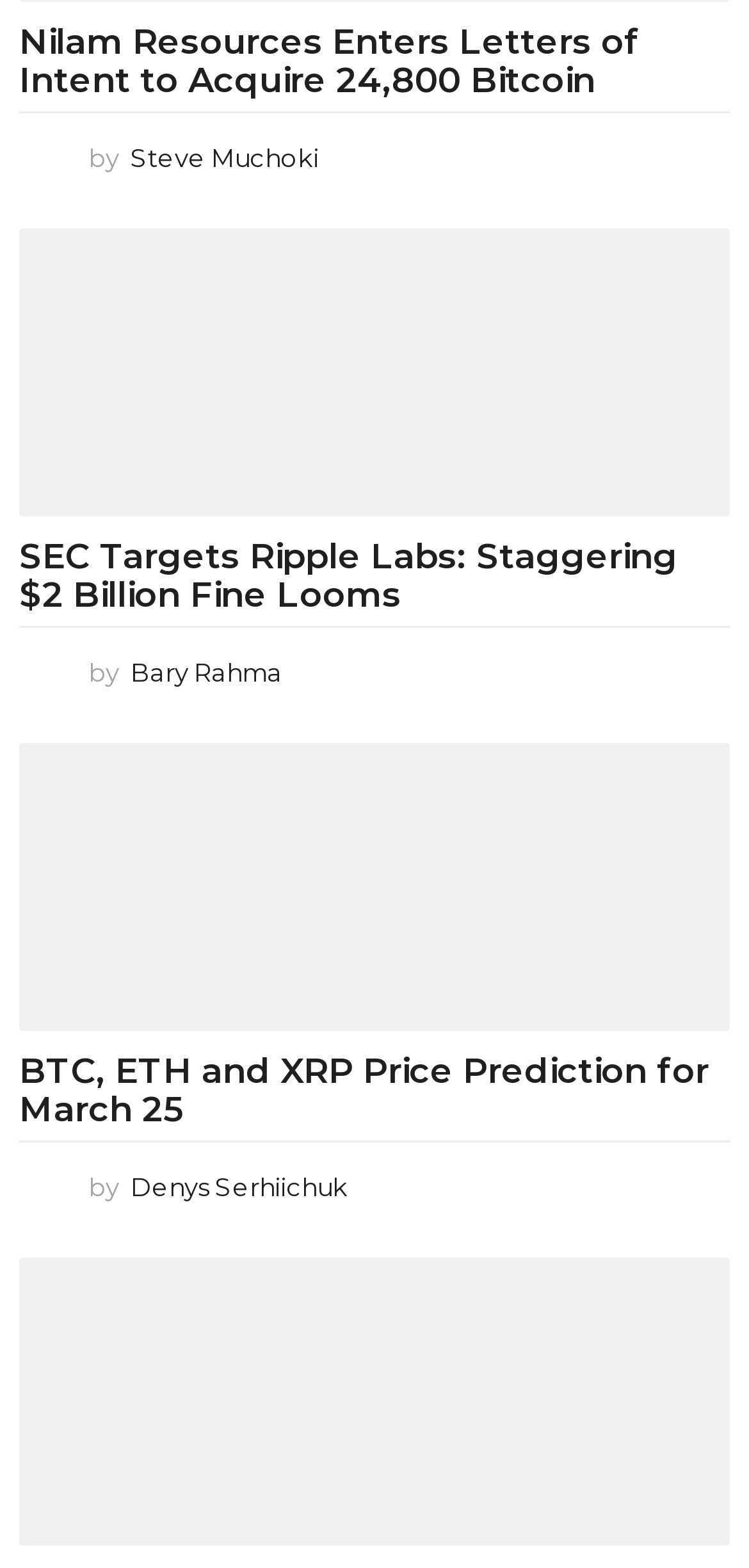How many articles are on this webpage?
Answer briefly with a single word or phrase based on the image.

3